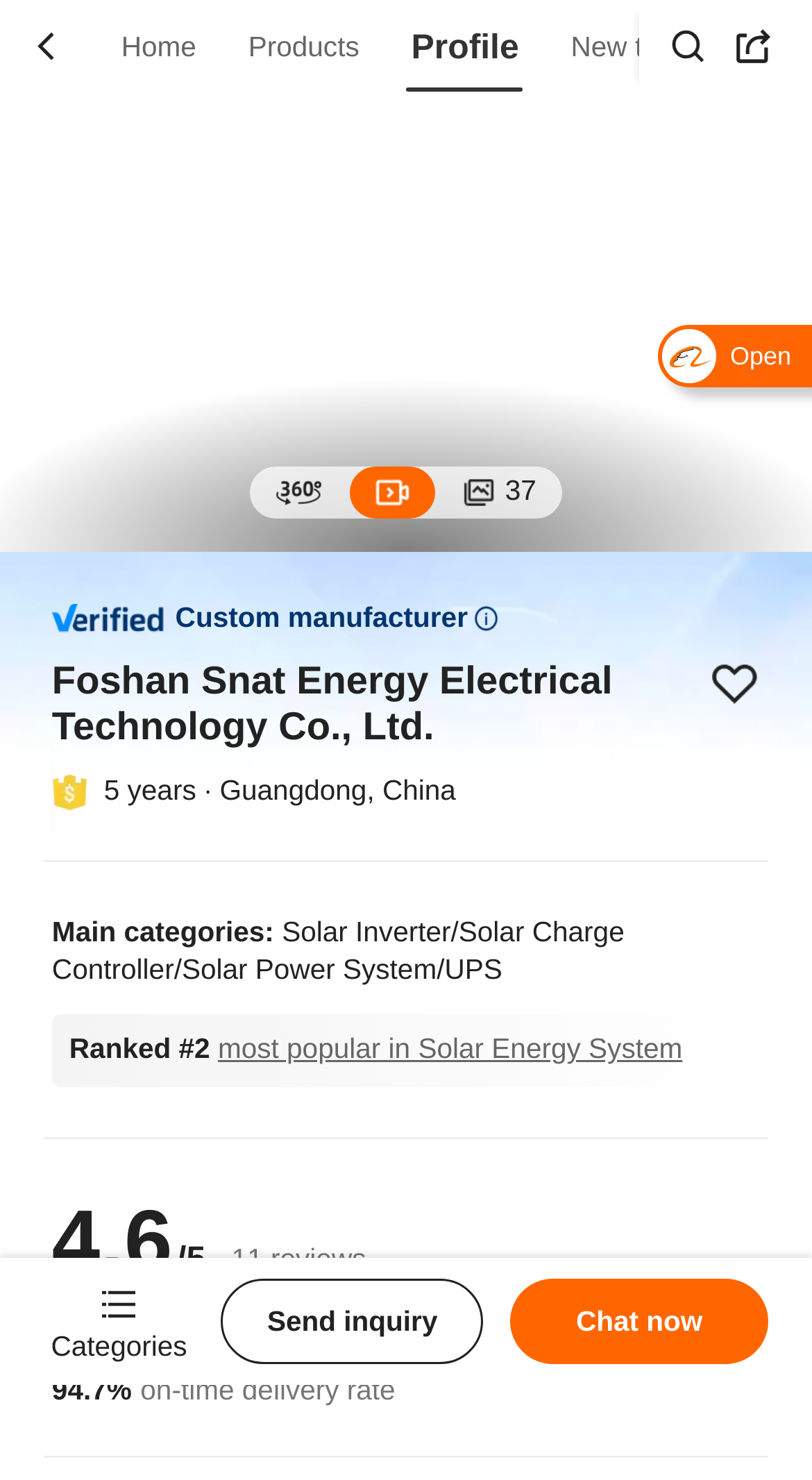What is the on-time delivery rate?
Refer to the image and provide a concise answer in one word or phrase.

94.7%